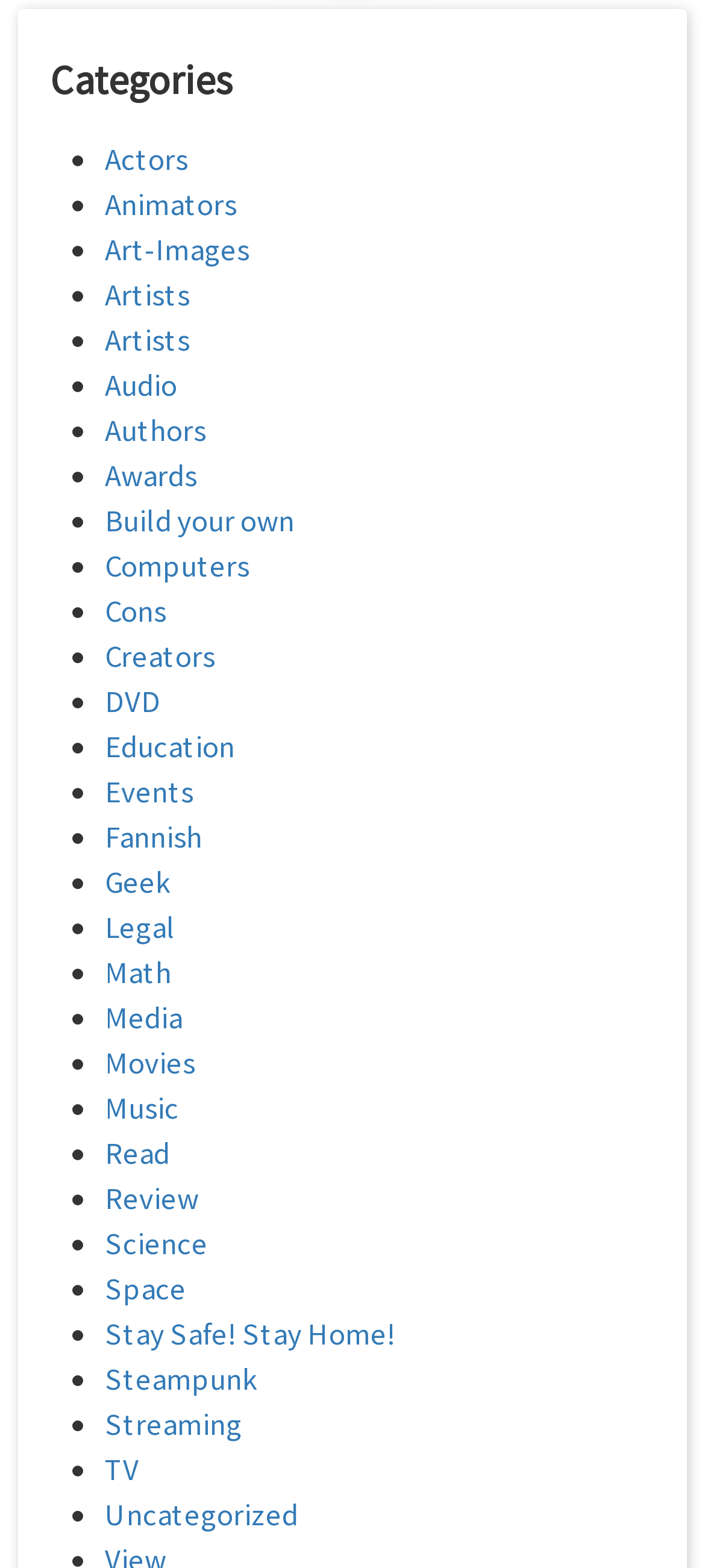Identify the bounding box coordinates of the clickable region required to complete the instruction: "Explore Art-Images". The coordinates should be given as four float numbers within the range of 0 and 1, i.e., [left, top, right, bottom].

[0.149, 0.147, 0.354, 0.171]